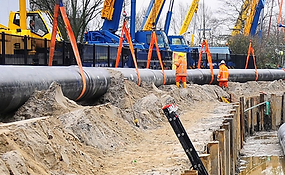What are the workers wearing in the foreground?
Using the information presented in the image, please offer a detailed response to the question.

The caption describes the workers in the foreground as being dressed in orange safety gear, indicating that they are taking necessary precautions while working on the installation of large pipes.